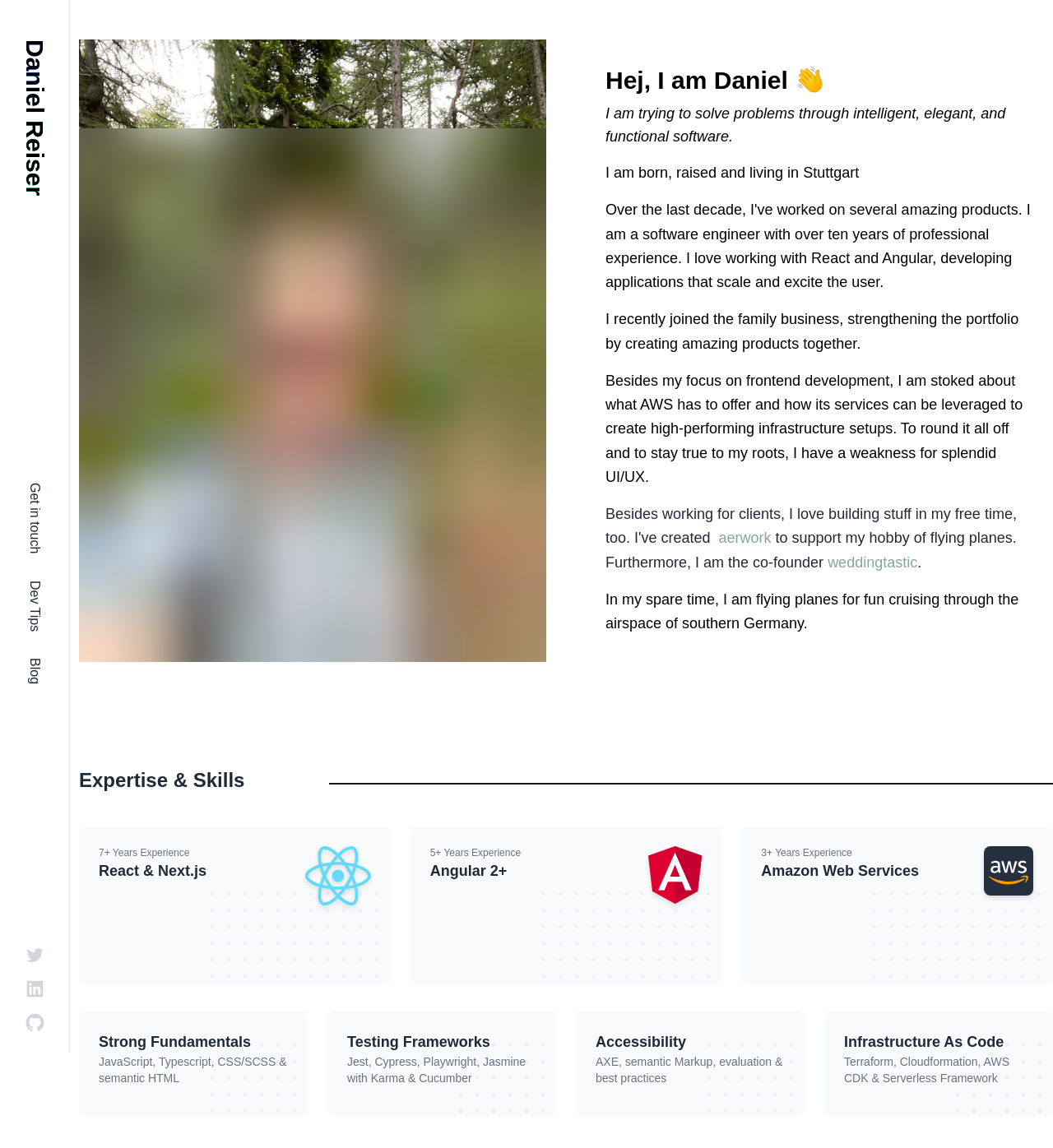Analyze the image and provide a detailed answer to the question: How many years of experience does Daniel Reiser have in React & Next.js?

The experience of Daniel Reiser in React & Next.js can be determined by reading the text '5+ Years Experience' next to the heading 'React & Next.js' in the expertise and skills section of the webpage.